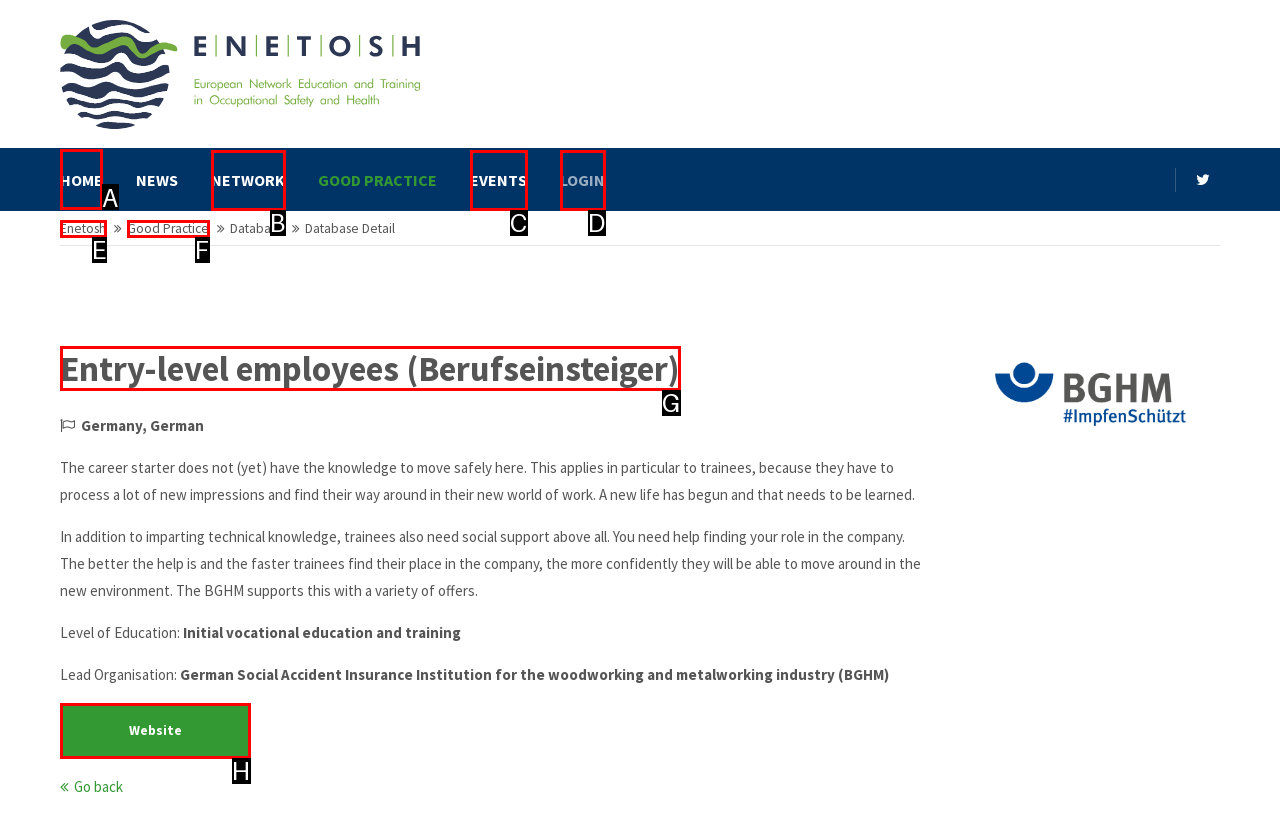Select the letter associated with the UI element you need to click to perform the following action: Click HOME
Reply with the correct letter from the options provided.

A